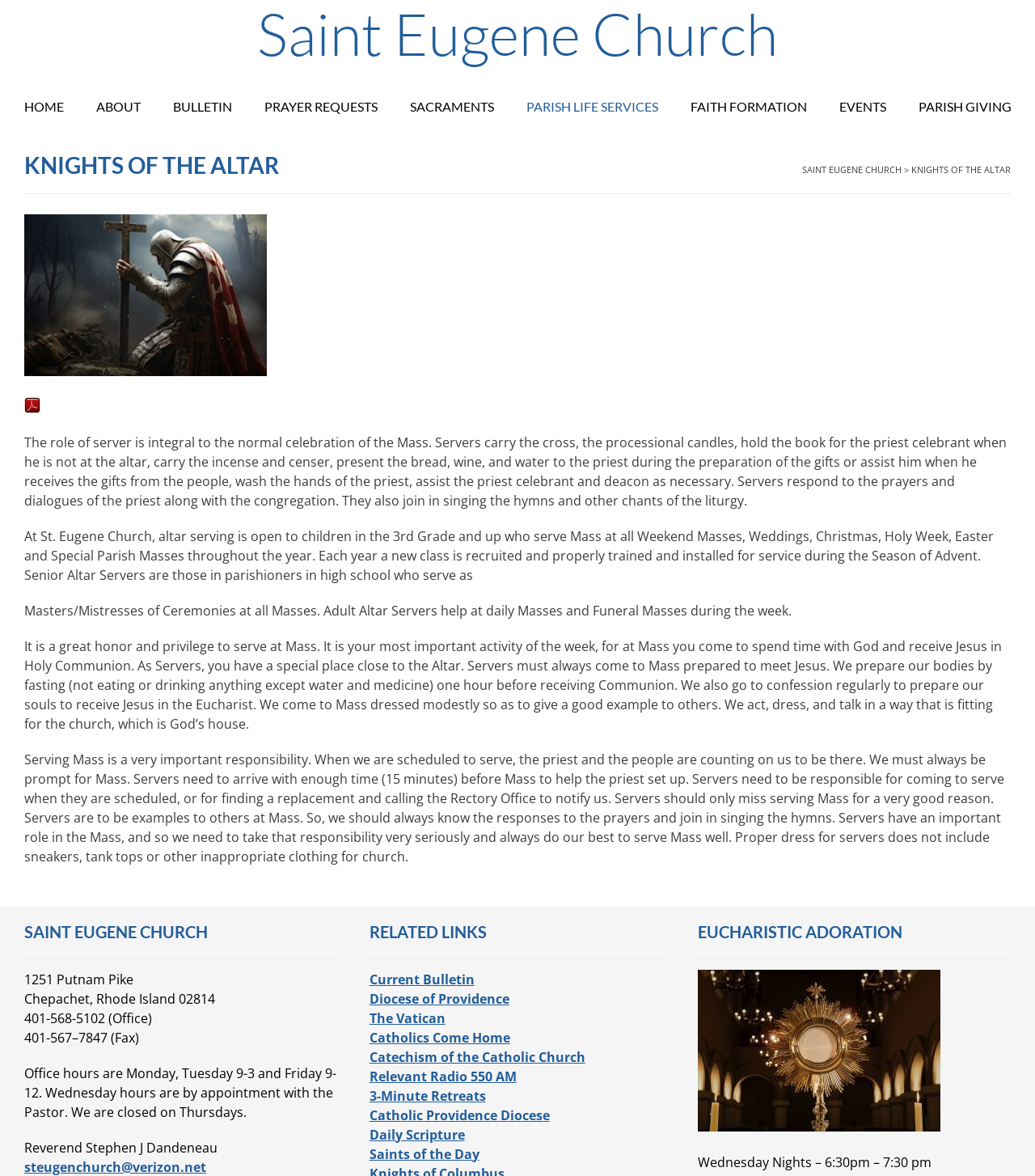What is the purpose of Eucharistic Adoration?
Please give a detailed and elaborate answer to the question.

Although I found a heading element with the text 'EUCHARISTIC ADORATION', there is no explicit description of its purpose on the webpage.